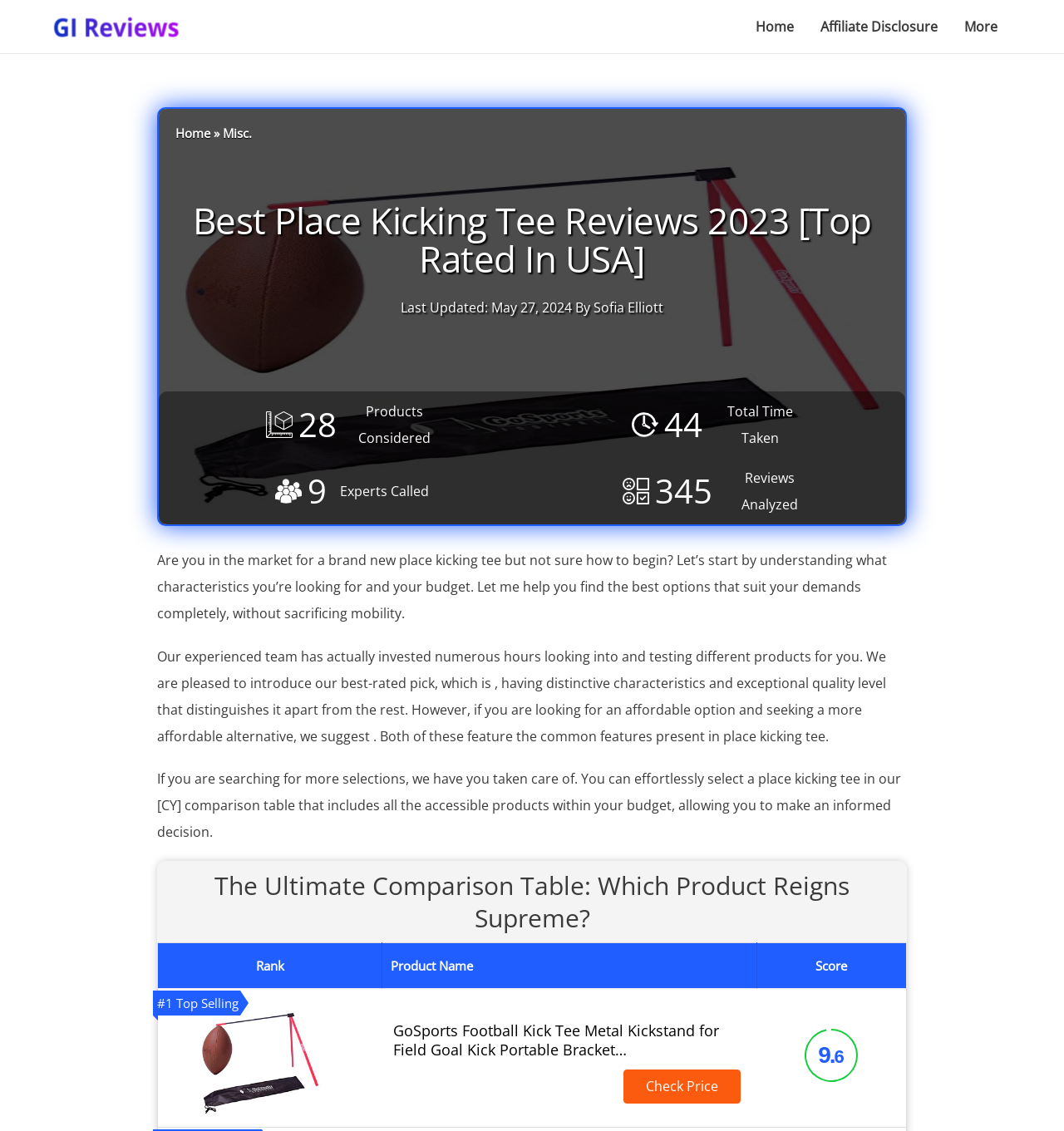Please identify the bounding box coordinates of the area I need to click to accomplish the following instruction: "Click on the 'Check Price' link".

[0.586, 0.945, 0.696, 0.975]